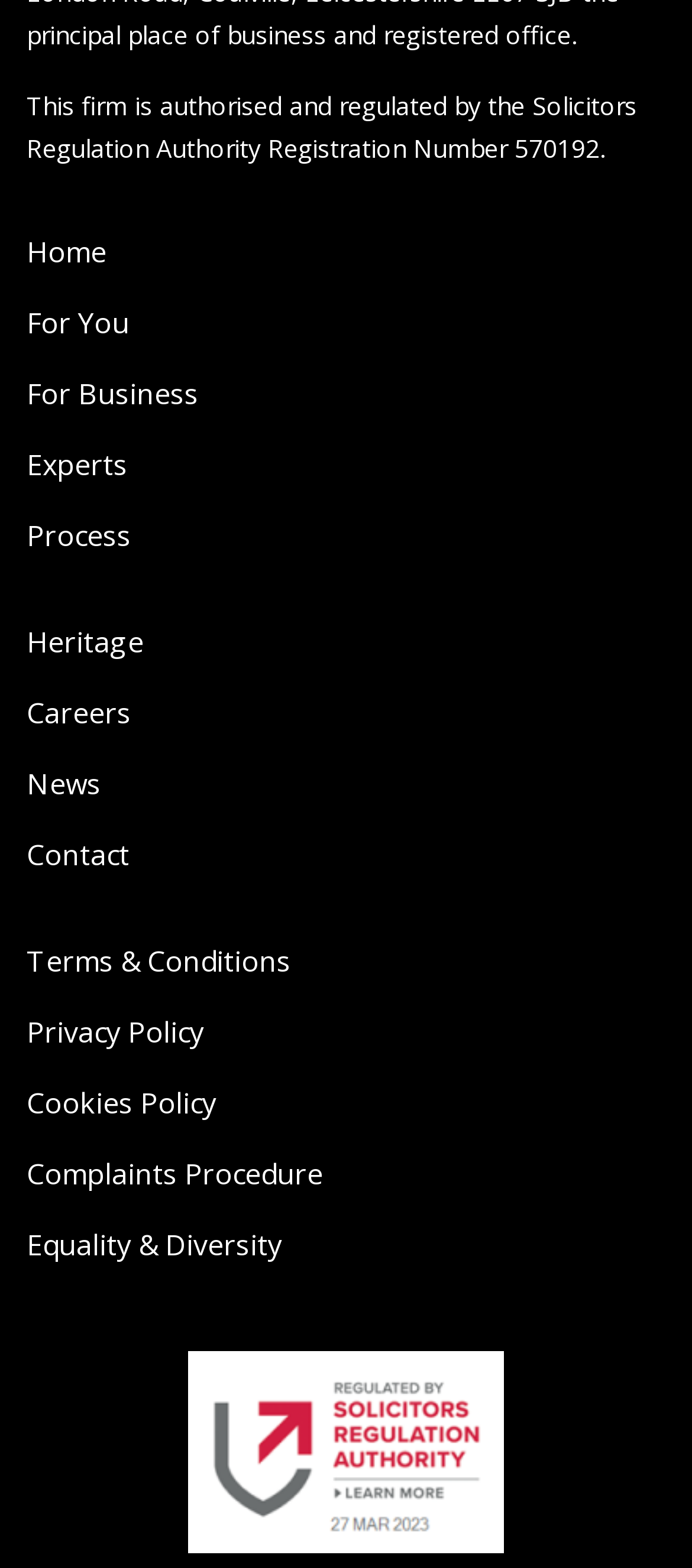Specify the bounding box coordinates of the area that needs to be clicked to achieve the following instruction: "view experts".

[0.038, 0.274, 0.962, 0.319]